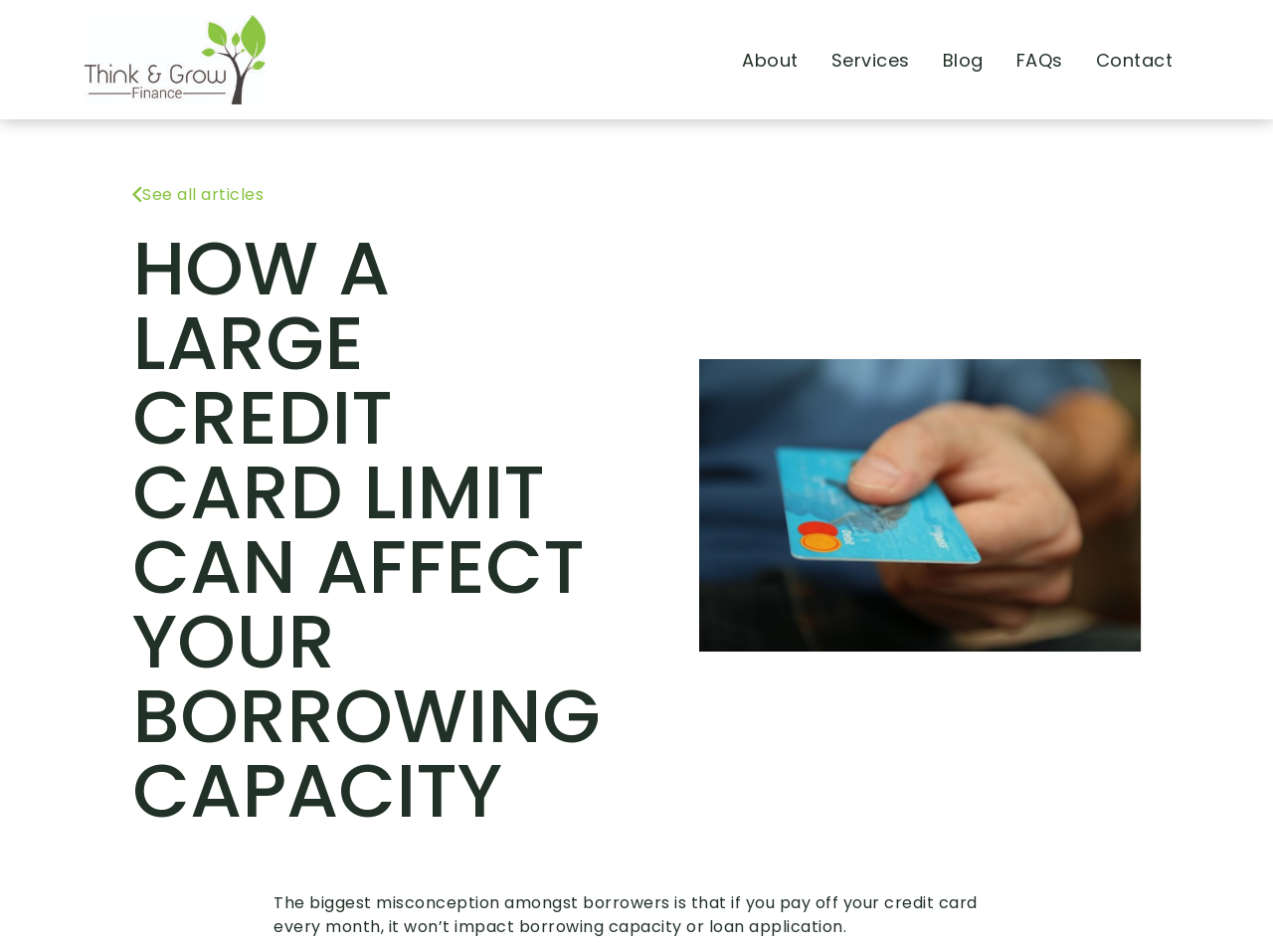What is the main topic of the article?
Could you please answer the question thoroughly and with as much detail as possible?

The main topic of the article is the effect of having a large credit card limit on one's borrowing capacity, as indicated by the heading and the static text on the webpage.